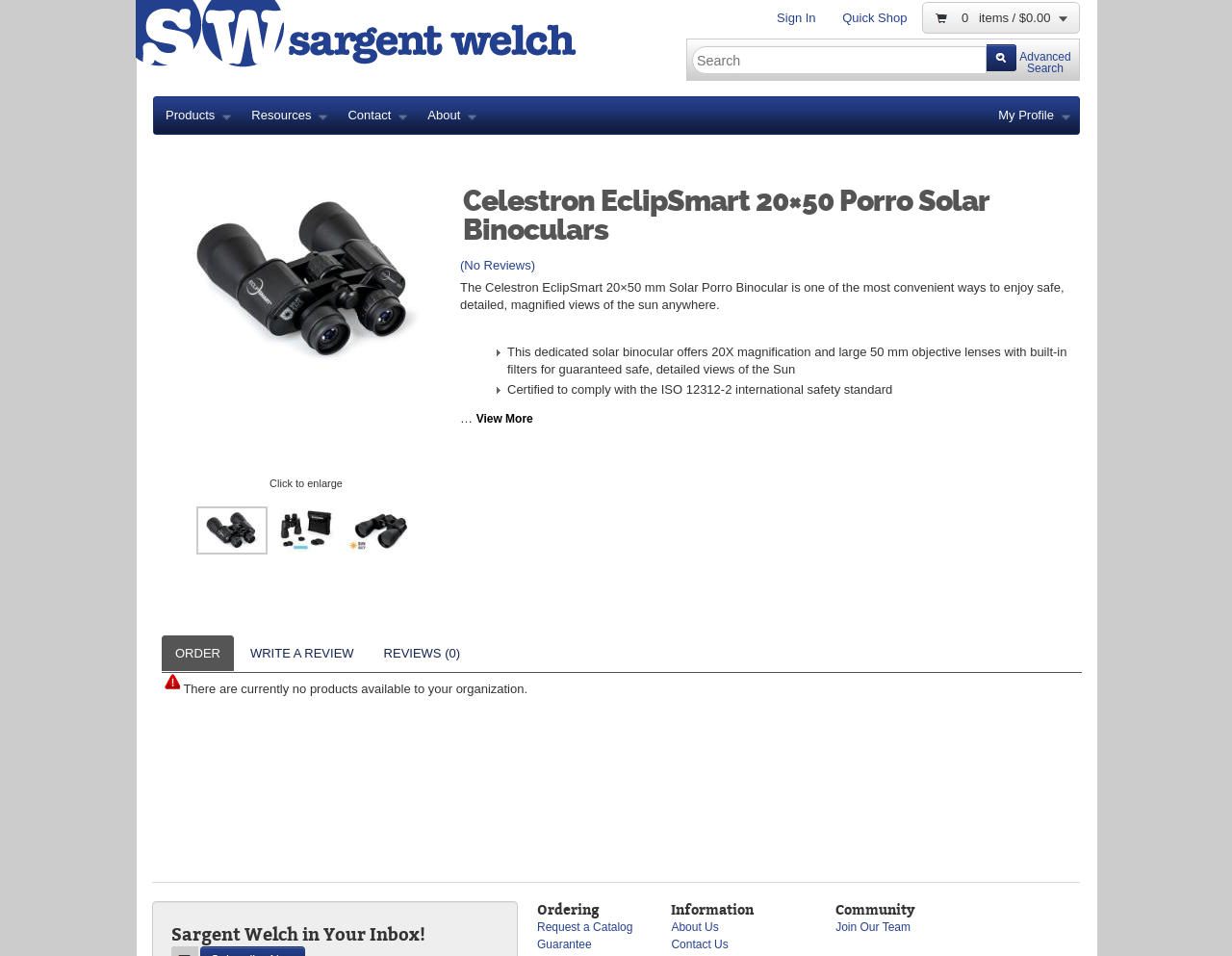Please specify the bounding box coordinates of the clickable region to carry out the following instruction: "Write a review for the product". The coordinates should be four float numbers between 0 and 1, in the format [left, top, right, bottom].

[0.192, 0.665, 0.298, 0.702]